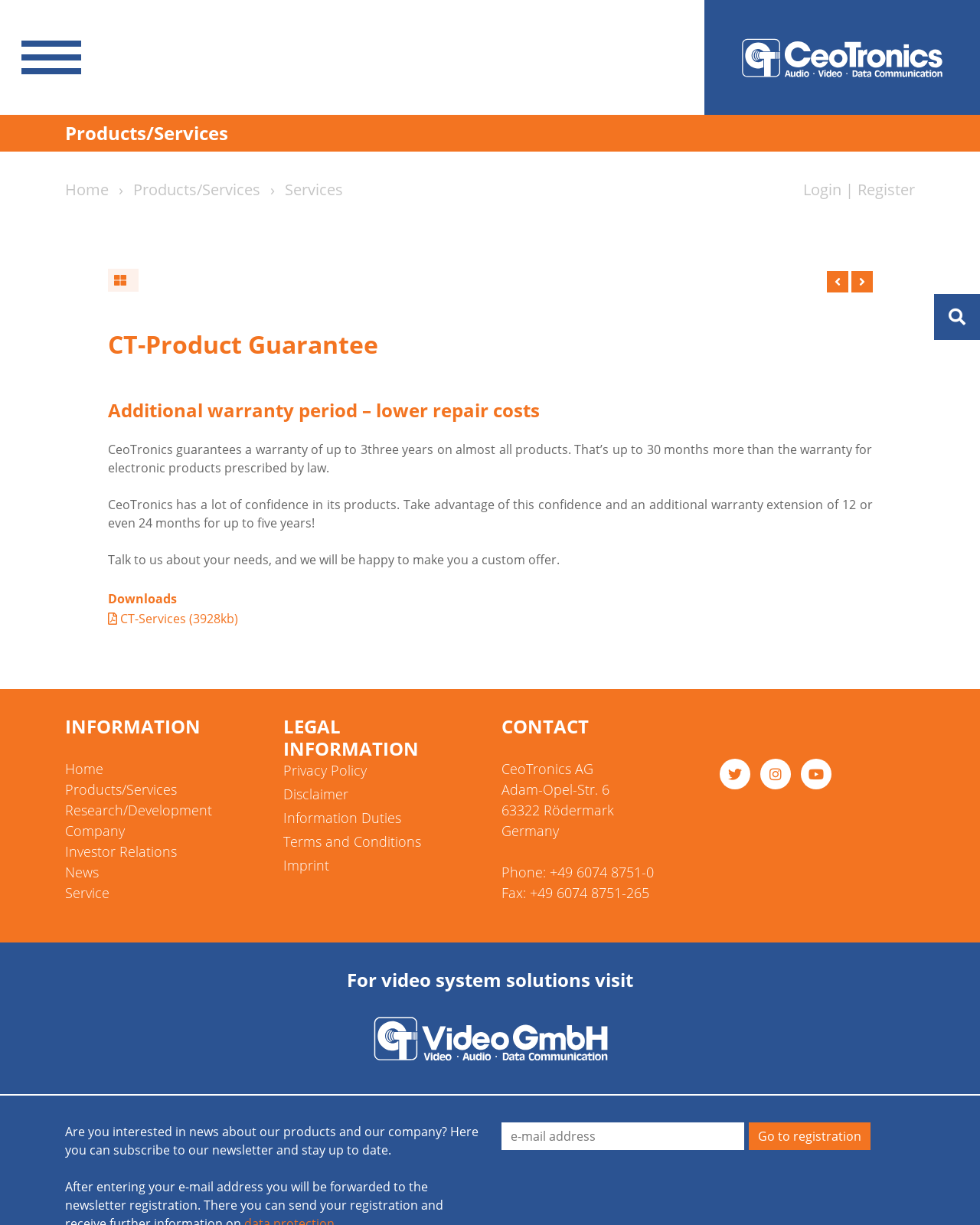Can you show the bounding box coordinates of the region to click on to complete the task described in the instruction: "Click the Go to registration button"?

[0.764, 0.916, 0.888, 0.939]